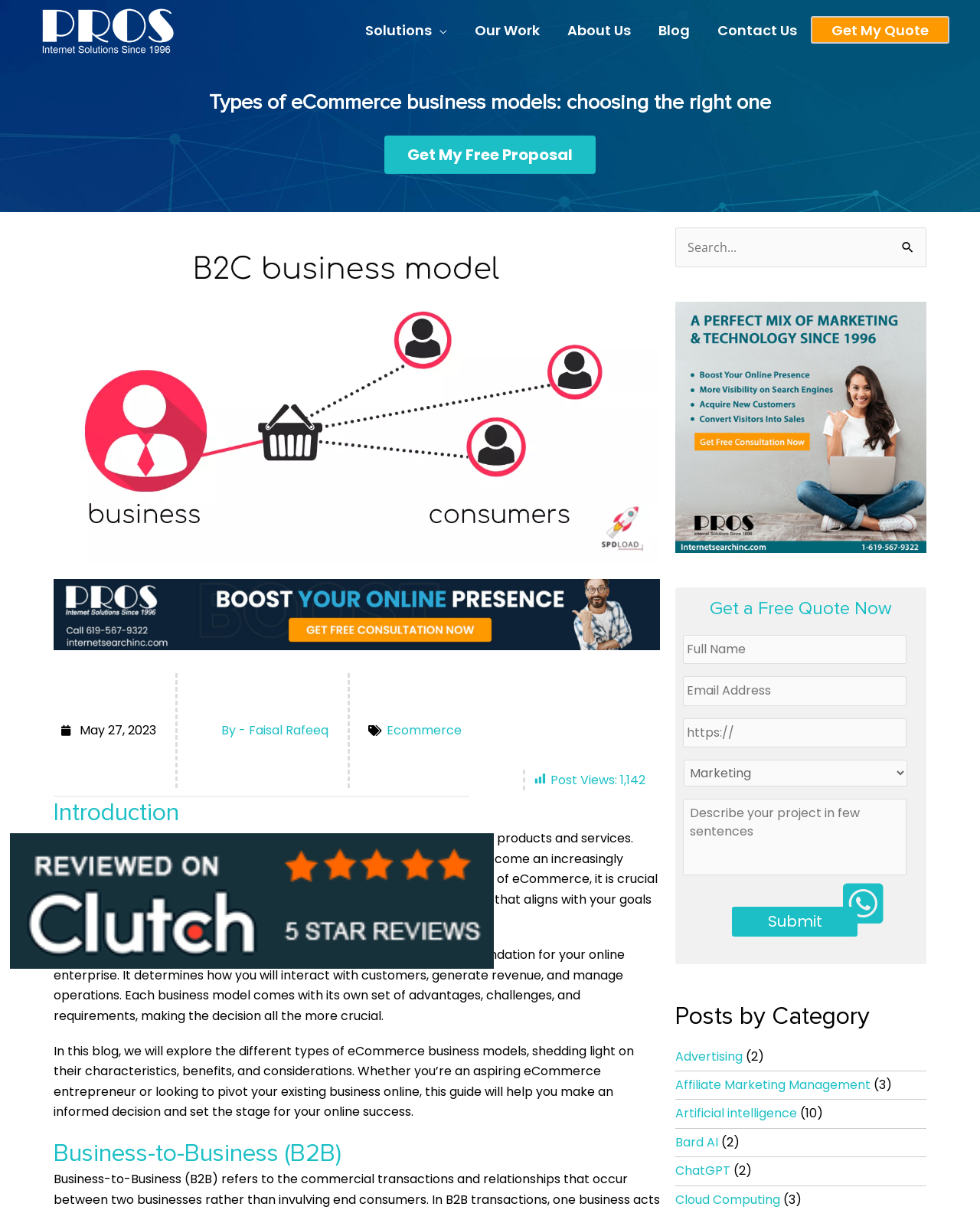What is the purpose of the 'Get My Quote' button?
Refer to the image and give a detailed answer to the query.

The 'Get My Quote' button is a link located at the top right corner of the webpage, with a bounding box coordinate of [0.827, 0.014, 0.969, 0.036]. Its purpose is to allow users to get a quote, likely for a service or product offered by the website.